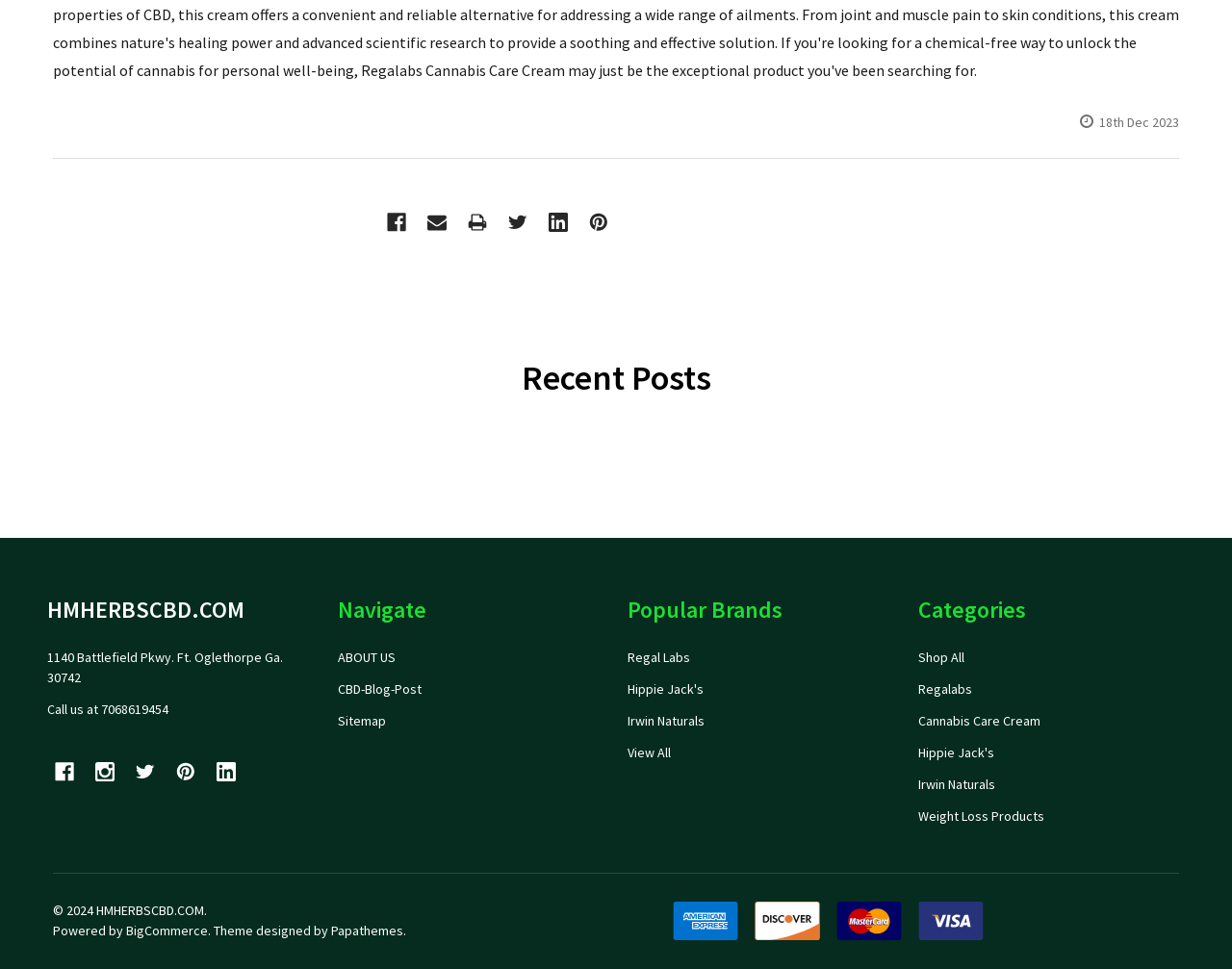What is the phone number to call HMHERBSCBD.COM?
Relying on the image, give a concise answer in one word or a brief phrase.

7068619454